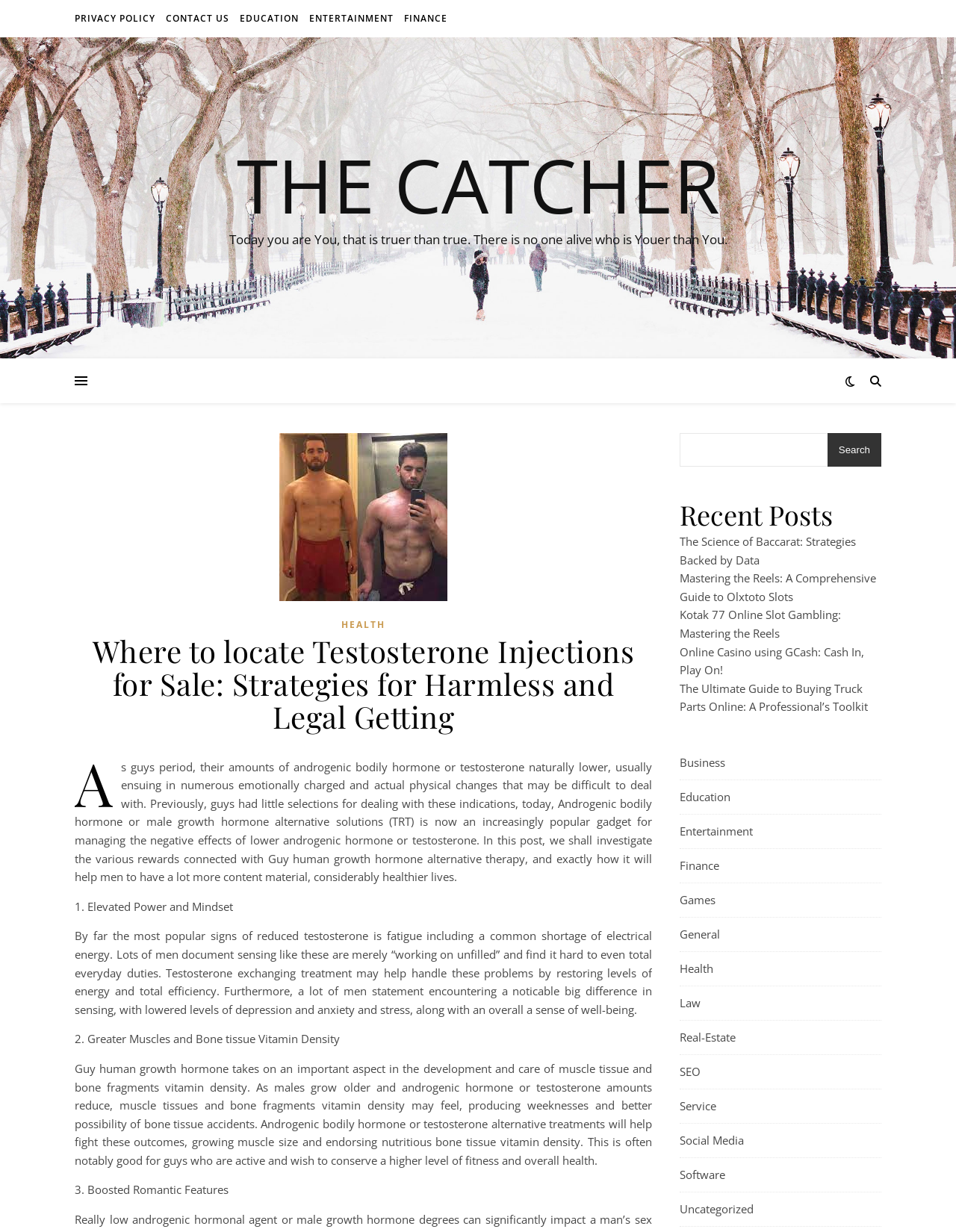What is the purpose of the search box?
Please provide a single word or phrase based on the screenshot.

To search the website